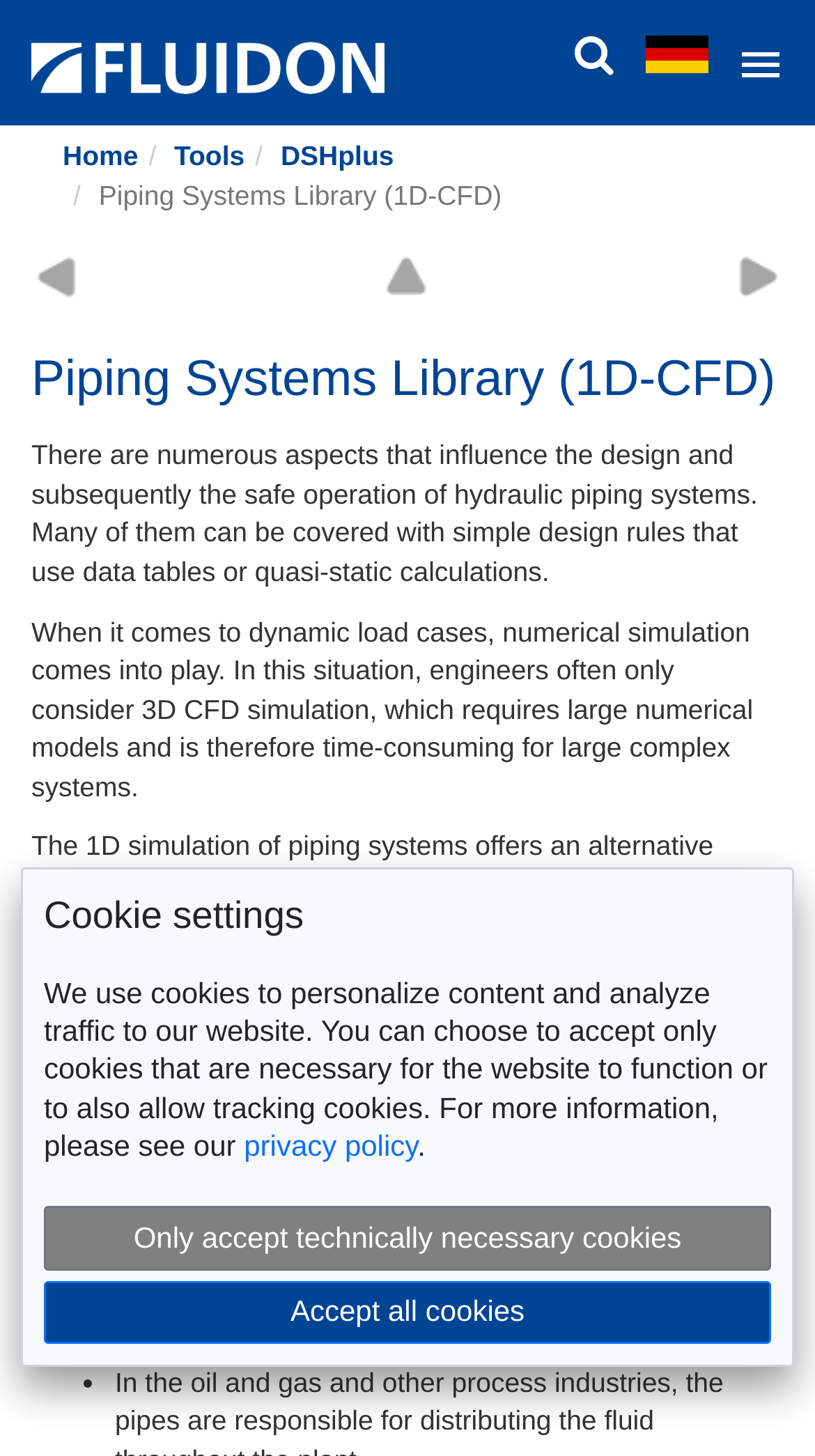Provide the bounding box coordinates of the section that needs to be clicked to accomplish the following instruction: "Click the link to FLUIDON GmbH."

[0.038, 0.029, 0.628, 0.065]